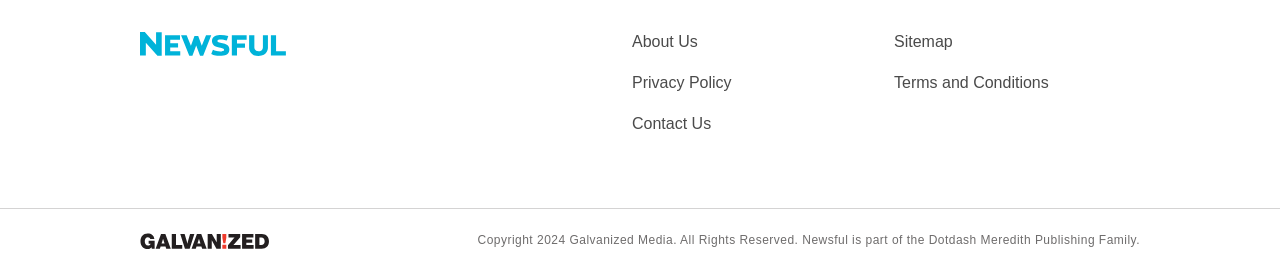Determine the bounding box for the HTML element described here: "Passion". The coordinates should be given as [left, top, right, bottom] with each number being a float between 0 and 1.

None